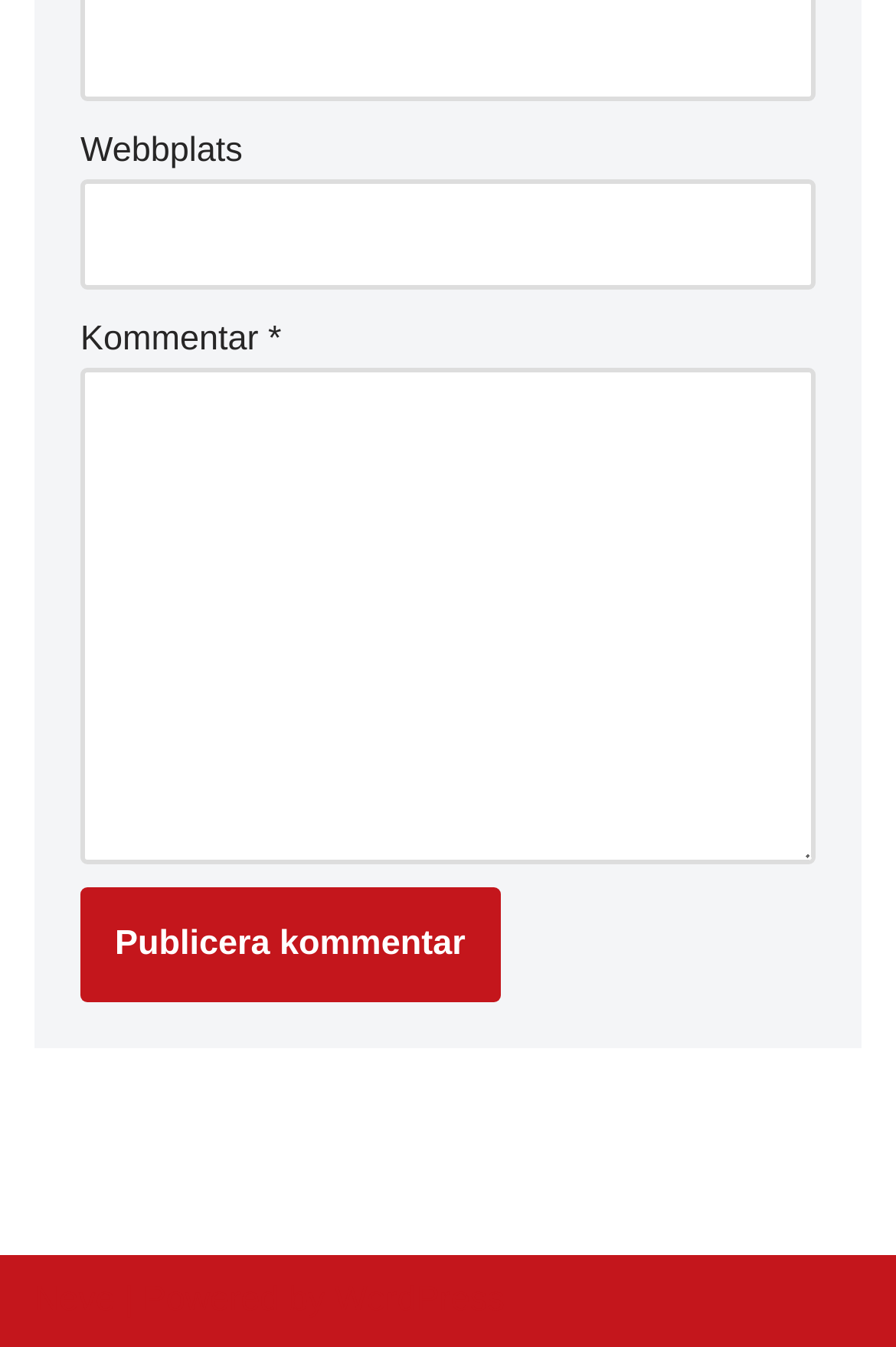What is the purpose of the first textbox?
Answer with a single word or phrase, using the screenshot for reference.

Enter website